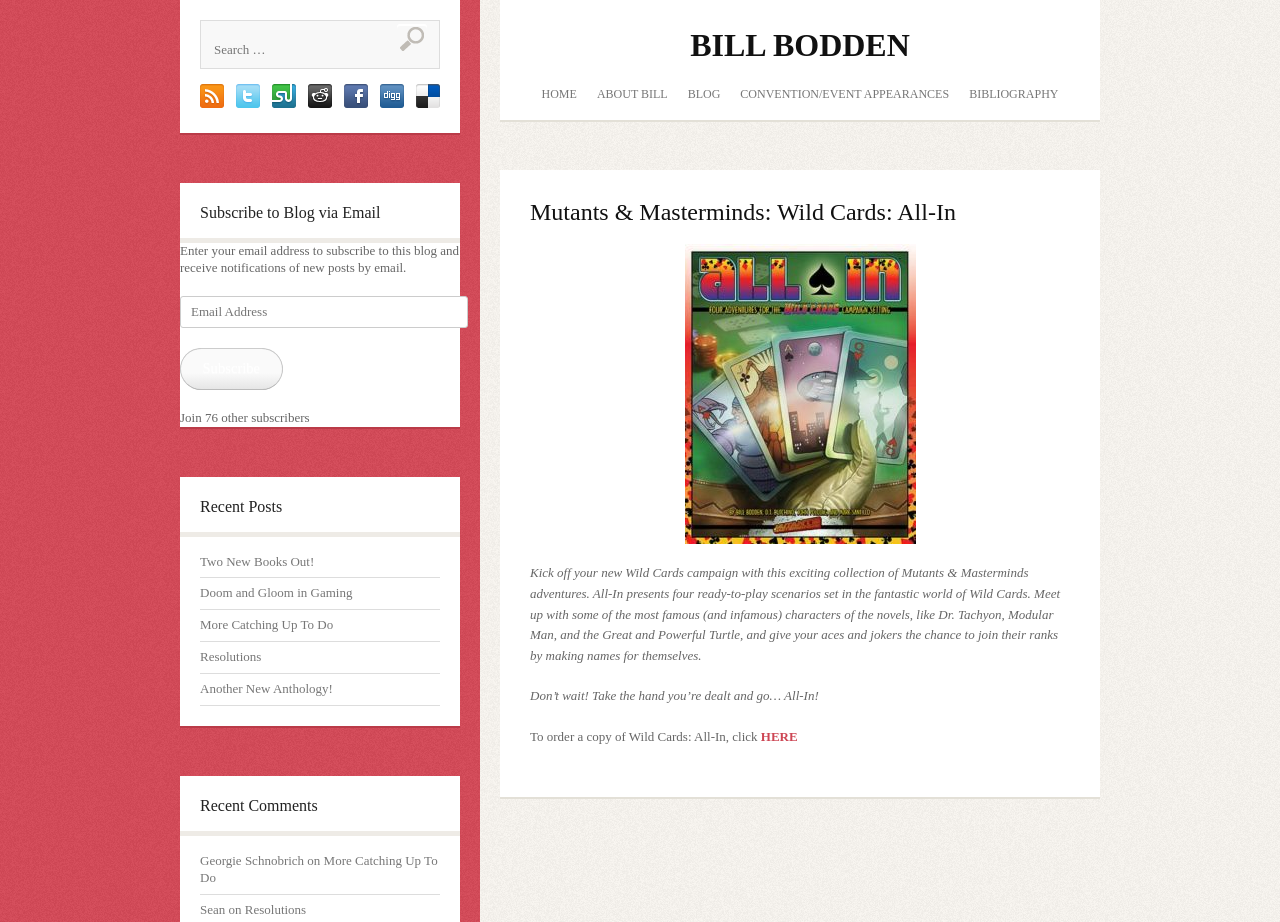Please find the bounding box for the UI component described as follows: "Two New Books Out!".

[0.156, 0.6, 0.246, 0.617]